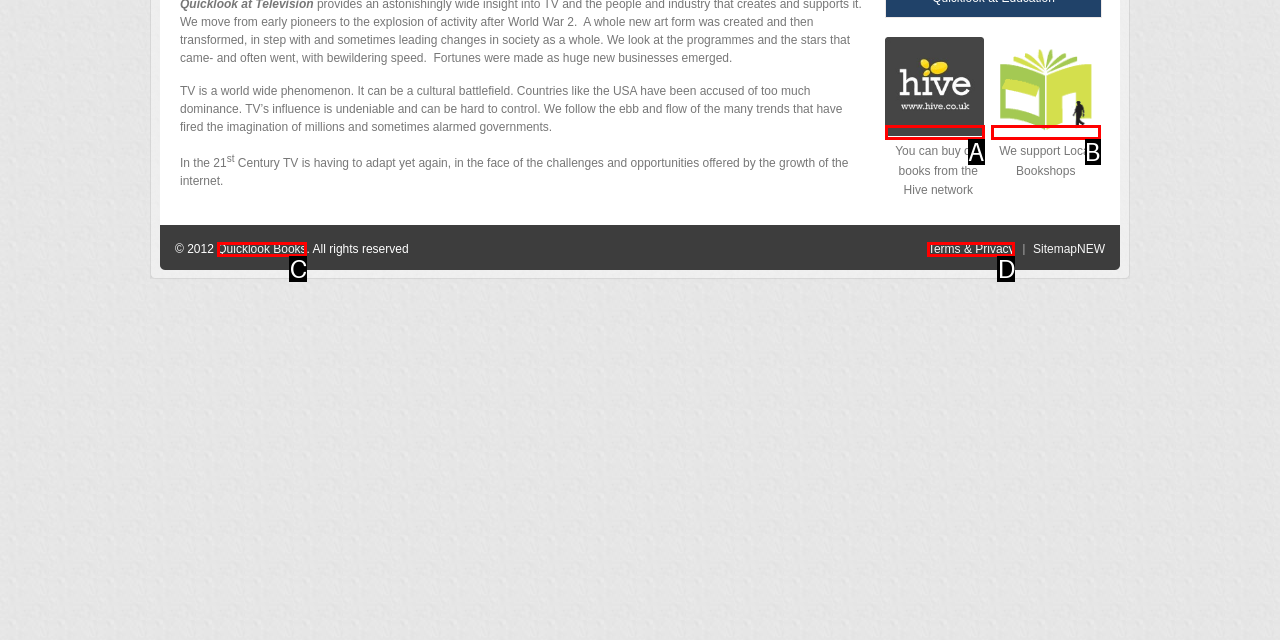Choose the HTML element that corresponds to the description: parent_node: We support Local Bookshops
Provide the answer by selecting the letter from the given choices.

B